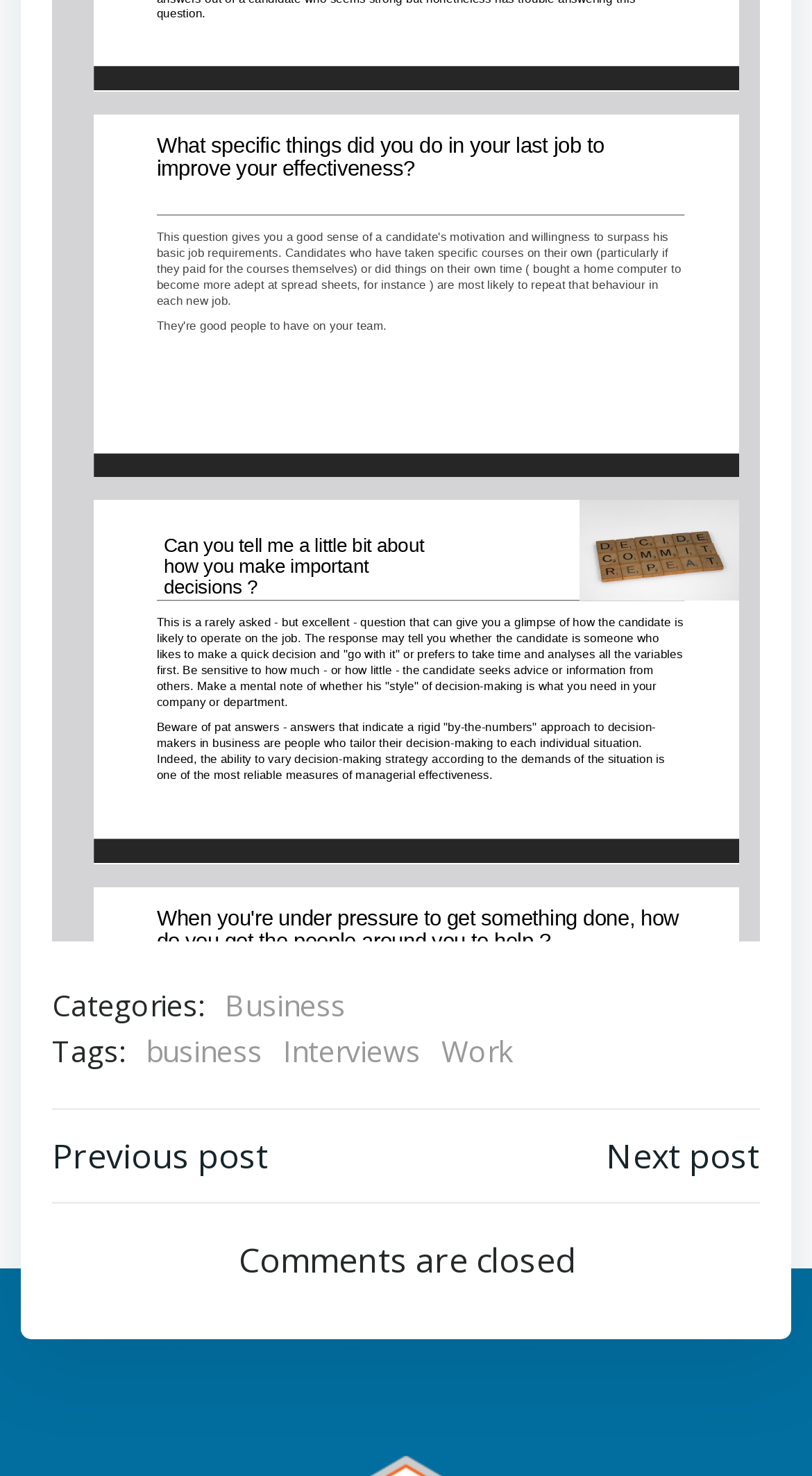With reference to the screenshot, provide a detailed response to the question below:
What is the position of the 'Work' tag relative to the 'Interviews' tag?

The position of the 'Work' tag relative to the 'Interviews' tag can be determined by comparing their bounding box coordinates. The x1 coordinate of the 'Work' tag is 0.544, which is greater than the x1 coordinate of the 'Interviews' tag, which is 0.349. This suggests that the 'Work' tag is positioned to the right of the 'Interviews' tag.